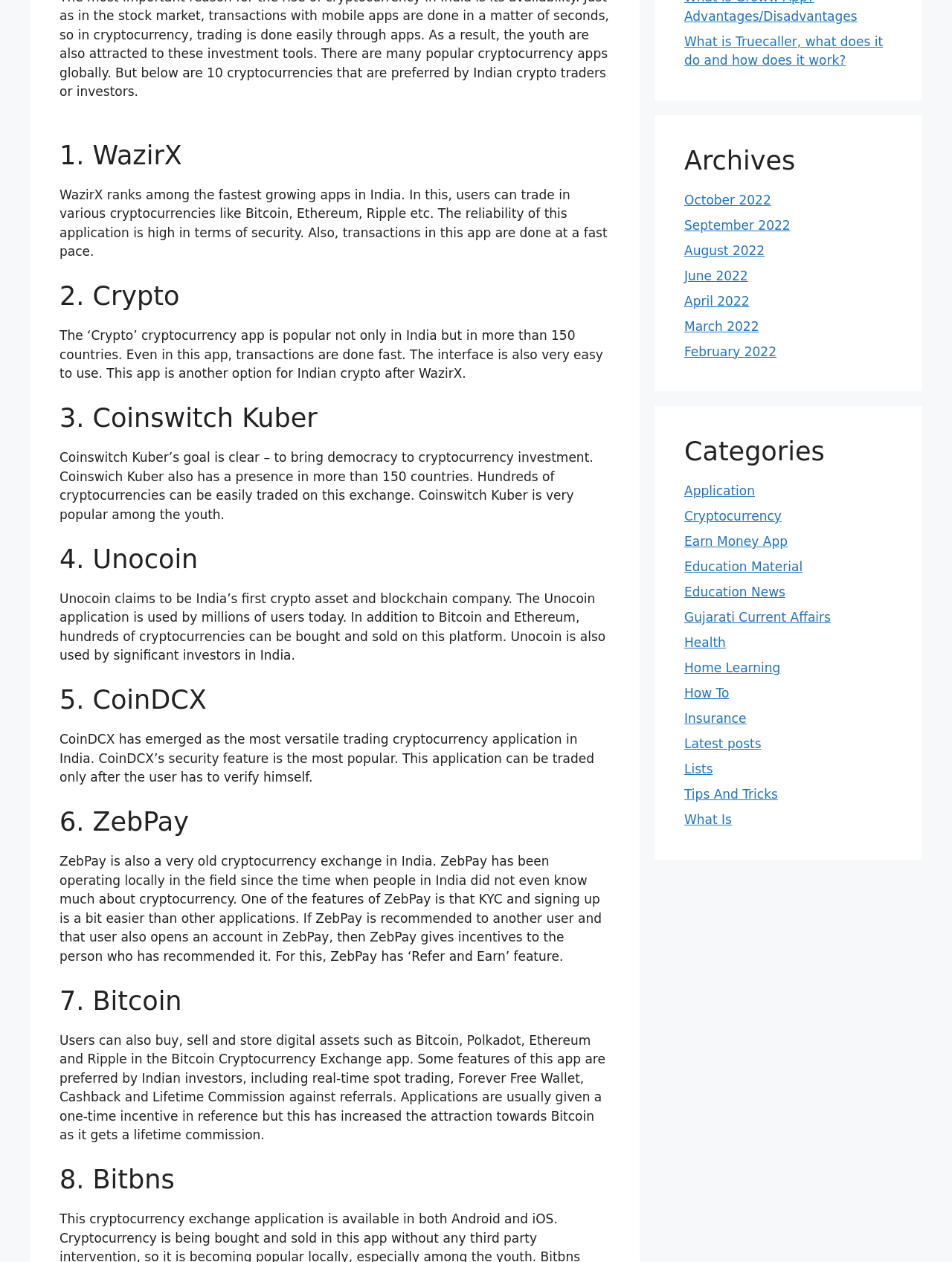Locate the bounding box of the UI element based on this description: "Health". Provide four float numbers between 0 and 1 as [left, top, right, bottom].

[0.719, 0.503, 0.762, 0.515]